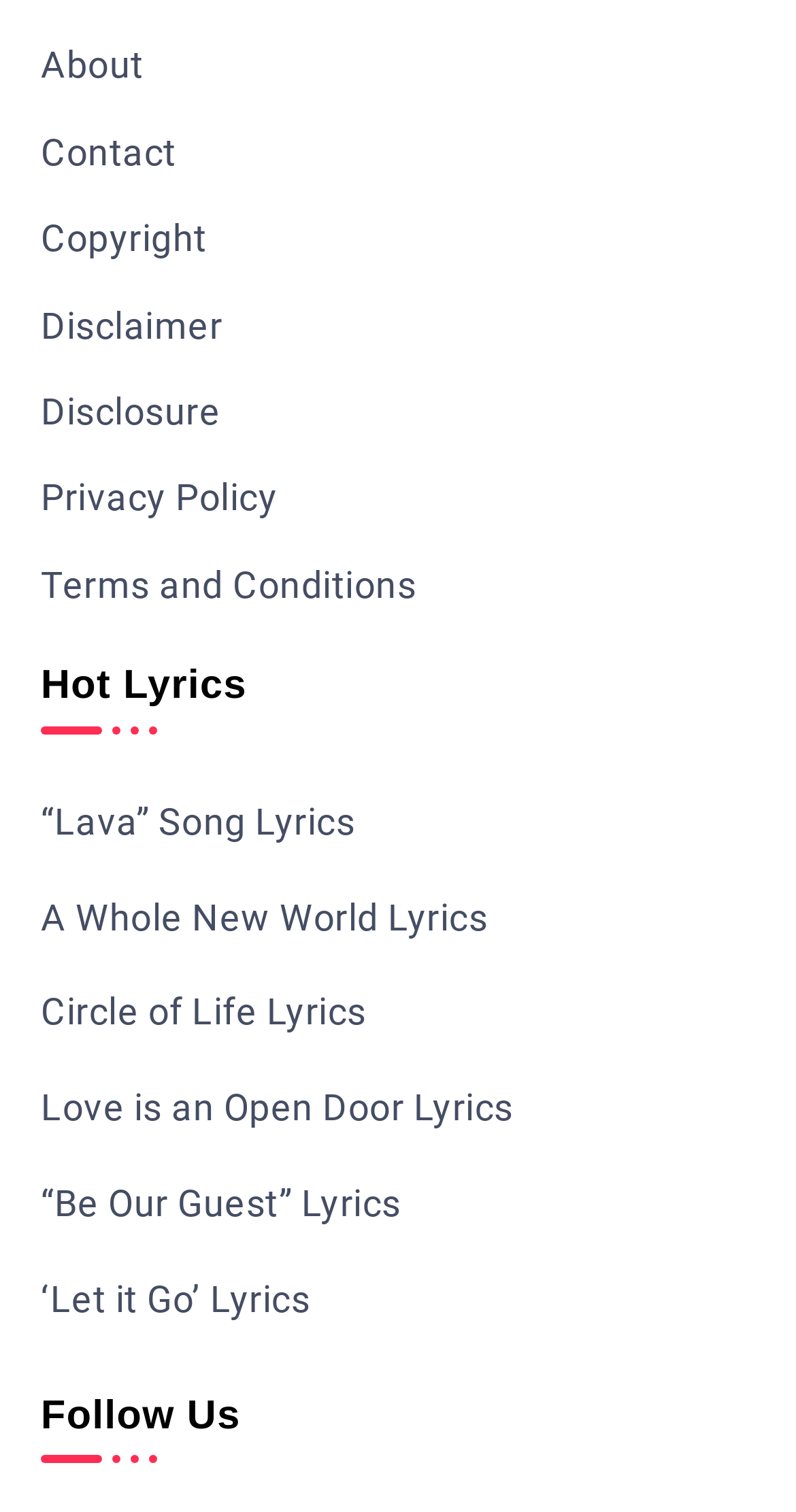Kindly respond to the following question with a single word or a brief phrase: 
How many links are there in the footer section?

7